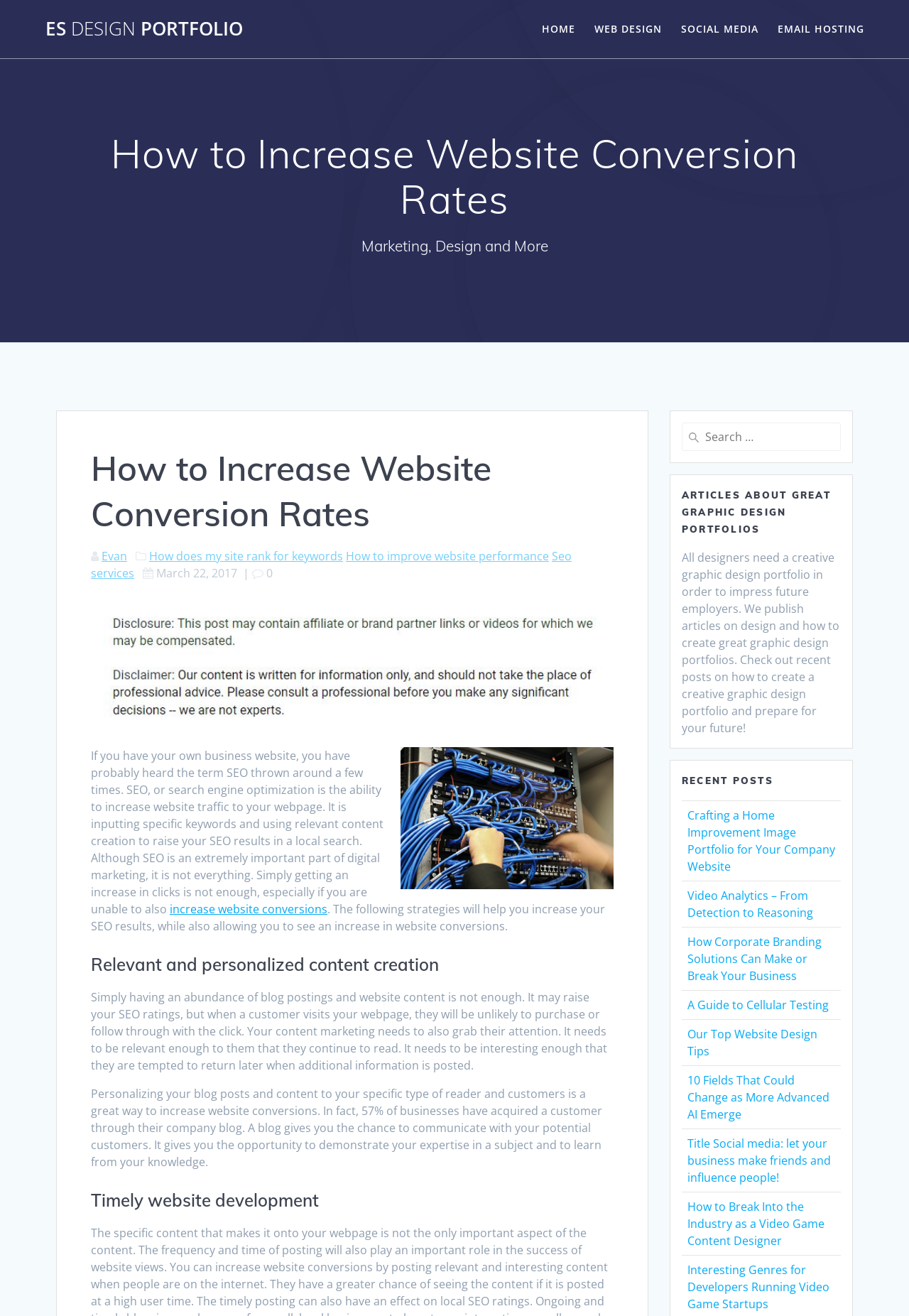Point out the bounding box coordinates of the section to click in order to follow this instruction: "Read the article about 'Crafting a Home Improvement Image Portfolio for Your Company Website'".

[0.756, 0.614, 0.919, 0.664]